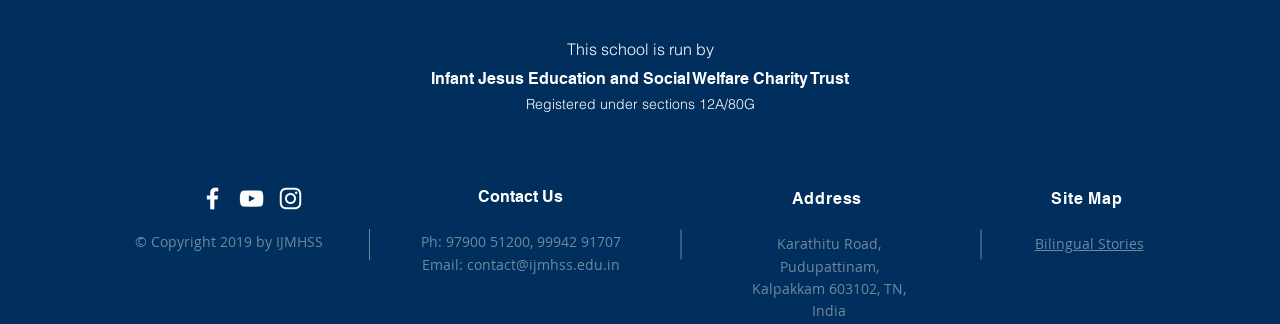What social media platforms does the school have?
Please analyze the image and answer the question with as much detail as possible.

The social media platforms can be found in the list element 'Social Bar', which contains link elements to YouTube and Instagram, accompanied by their respective images.